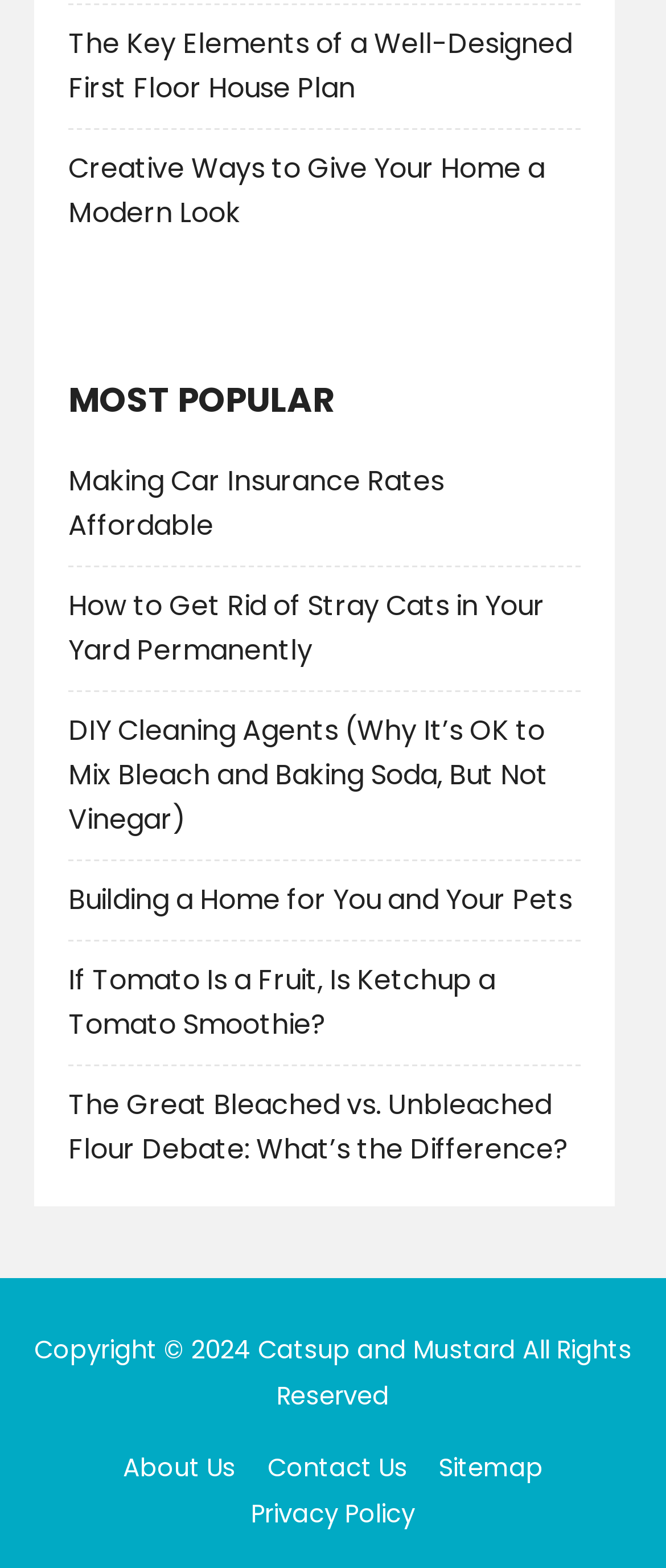Determine the bounding box coordinates for the area you should click to complete the following instruction: "Learn how to get rid of stray cats in your yard permanently".

[0.103, 0.374, 0.818, 0.427]